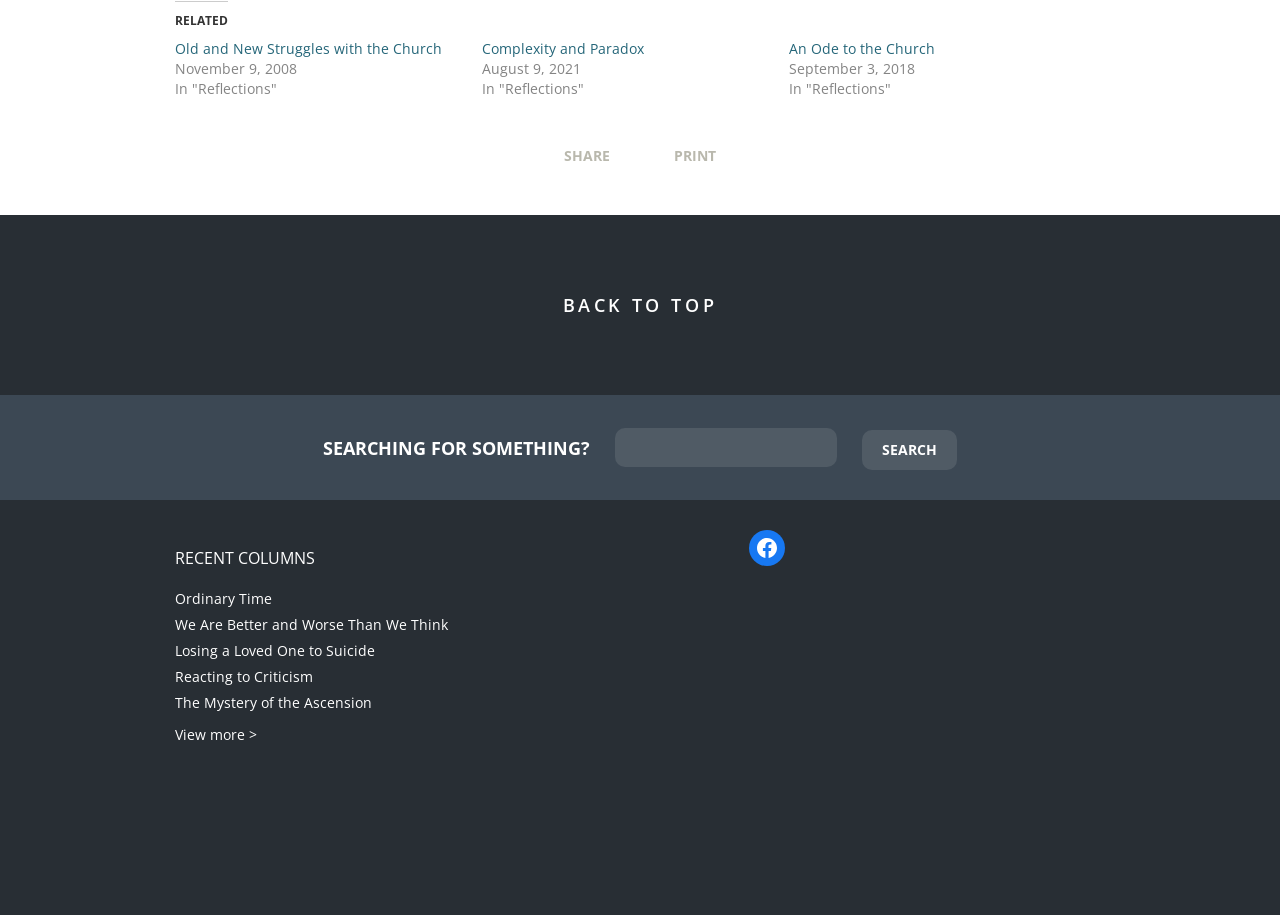Determine the bounding box coordinates of the area to click in order to meet this instruction: "Go back to top".

[0.44, 0.32, 0.56, 0.347]